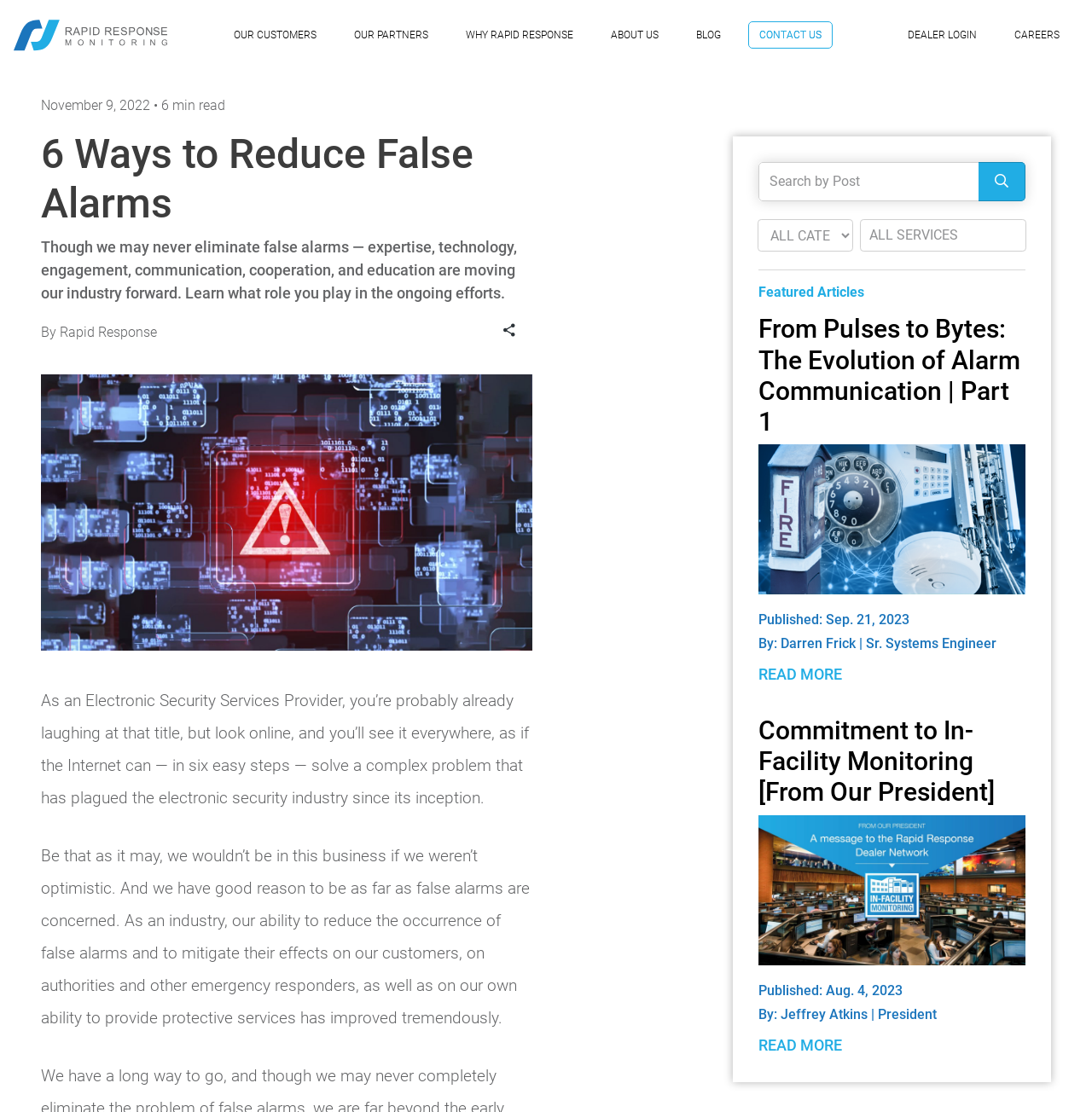Please find the bounding box coordinates of the section that needs to be clicked to achieve this instruction: "Click the BLOG link".

[0.638, 0.025, 0.66, 0.042]